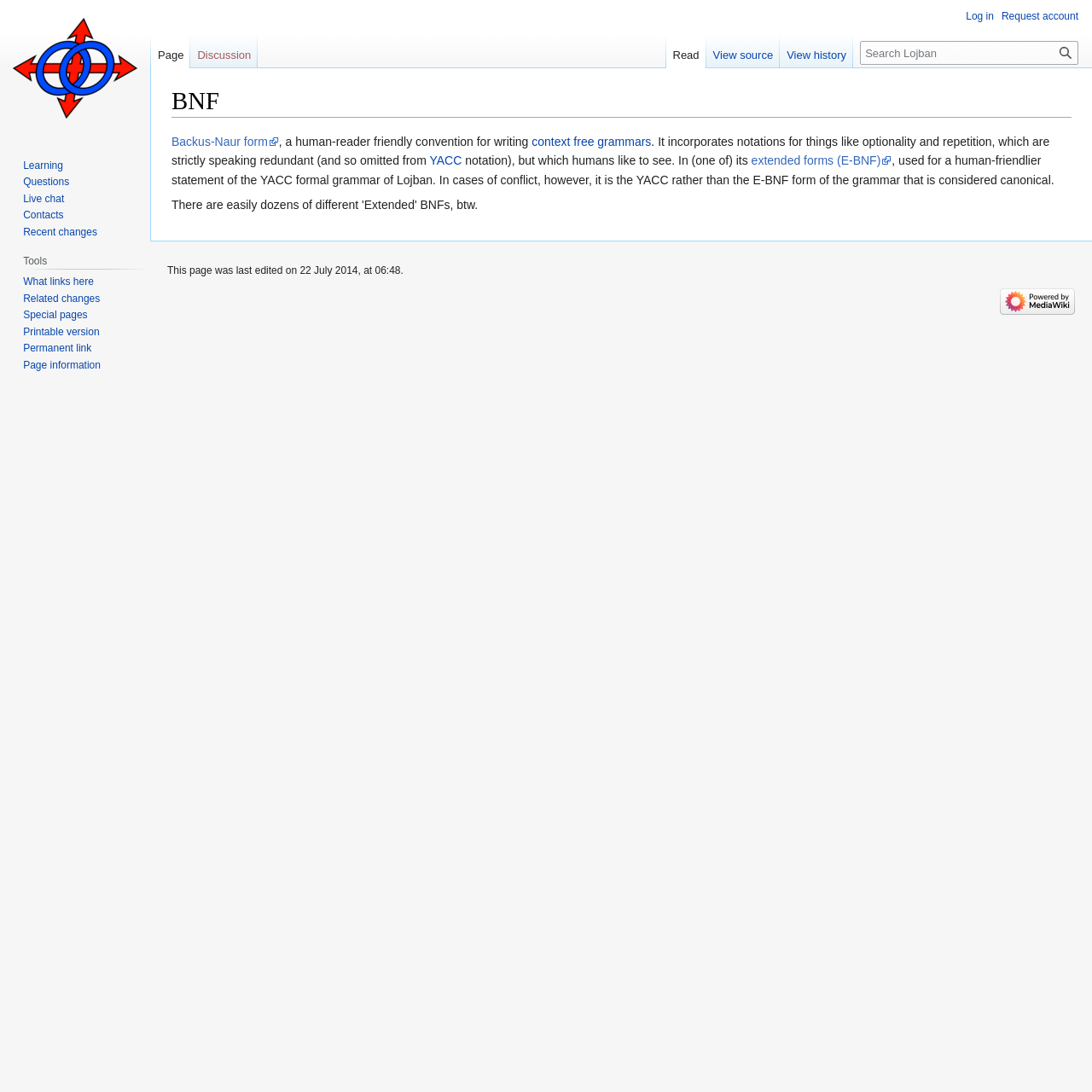Could you locate the bounding box coordinates for the section that should be clicked to accomplish this task: "Log in".

[0.885, 0.009, 0.91, 0.02]